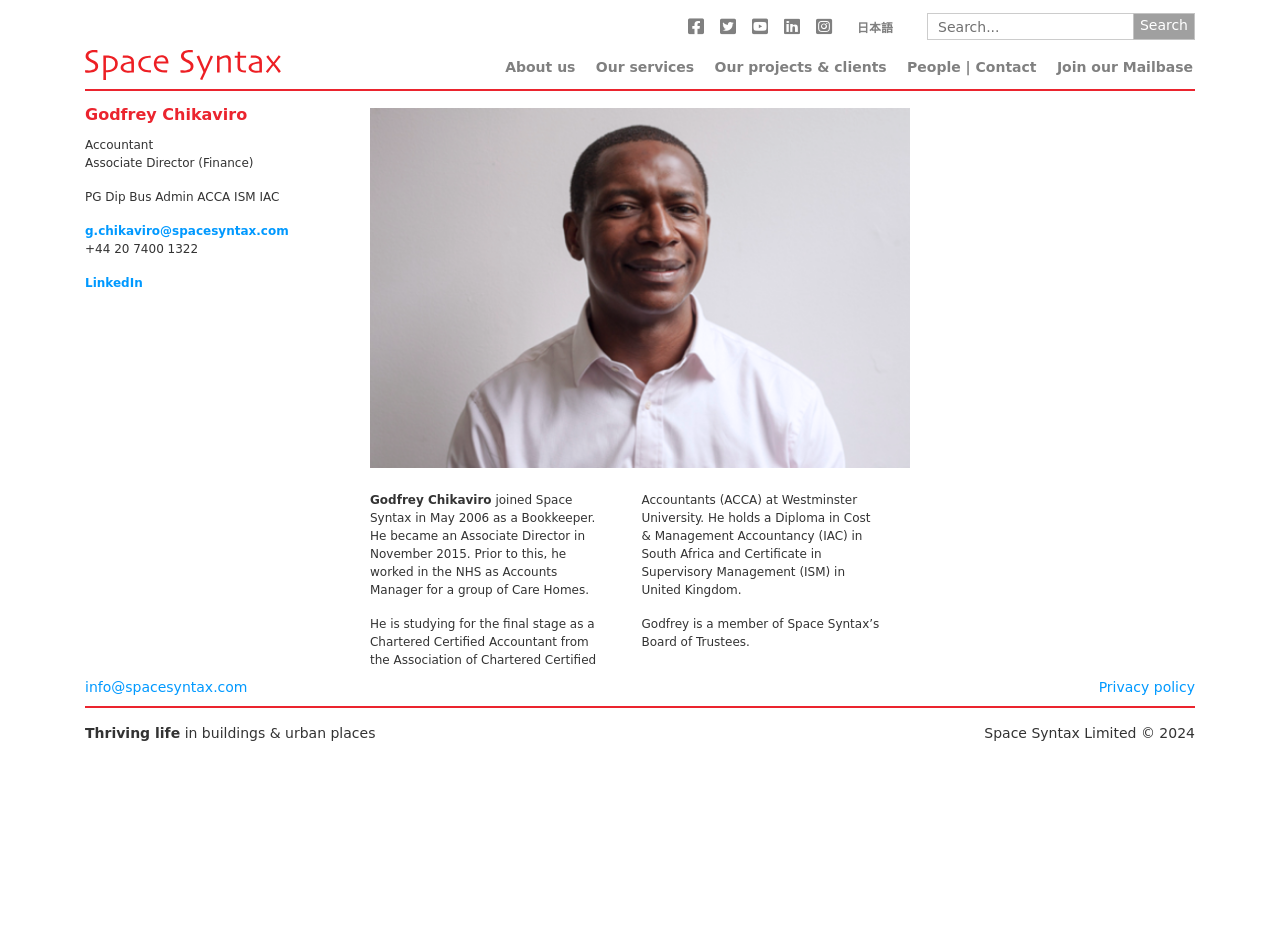Answer the question below in one word or phrase:
What is the language of the link at the top right corner?

Japanese